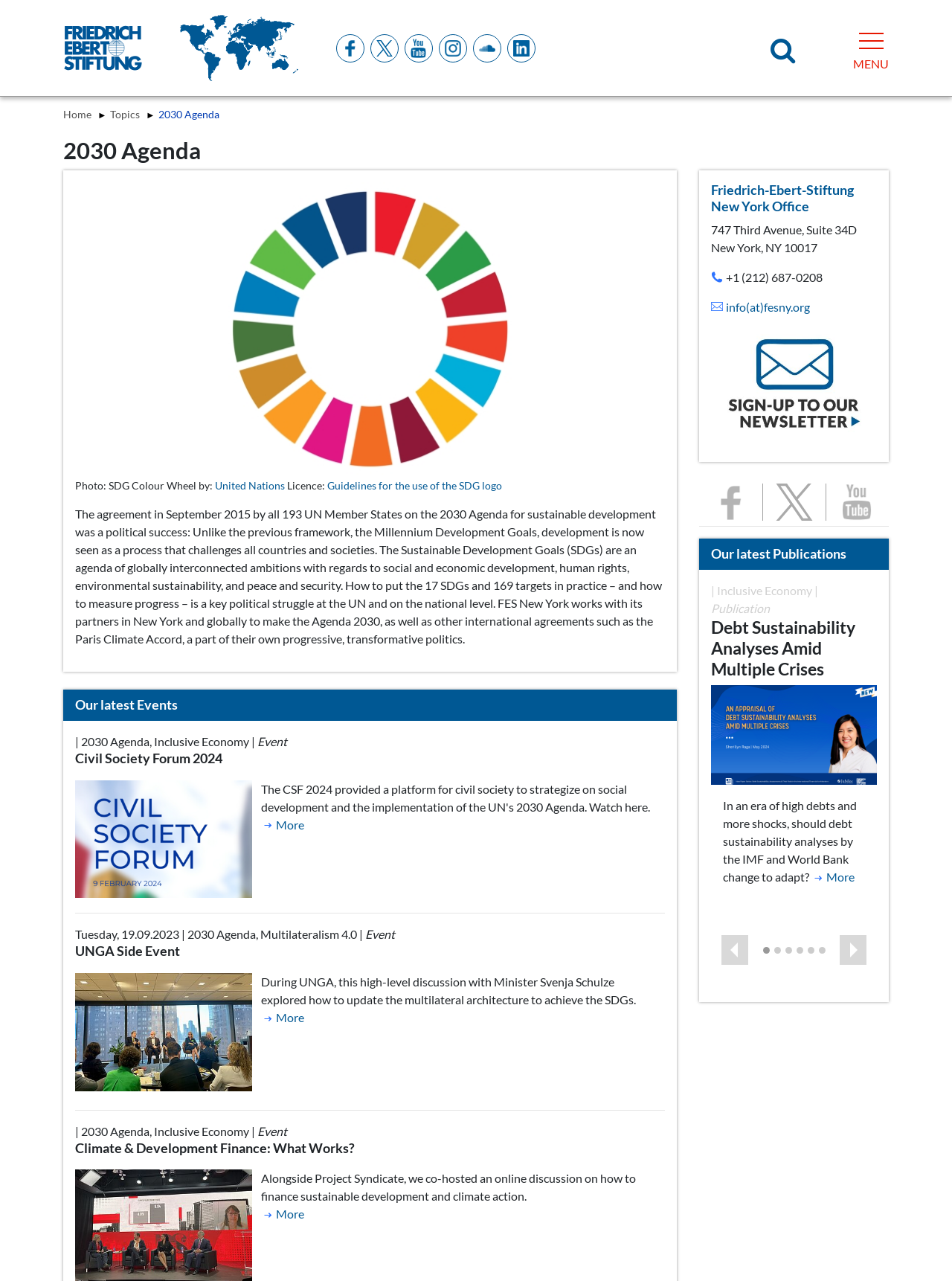Please find the bounding box for the UI component described as follows: "alt="Sign up to our newsletter"".

[0.747, 0.292, 0.921, 0.303]